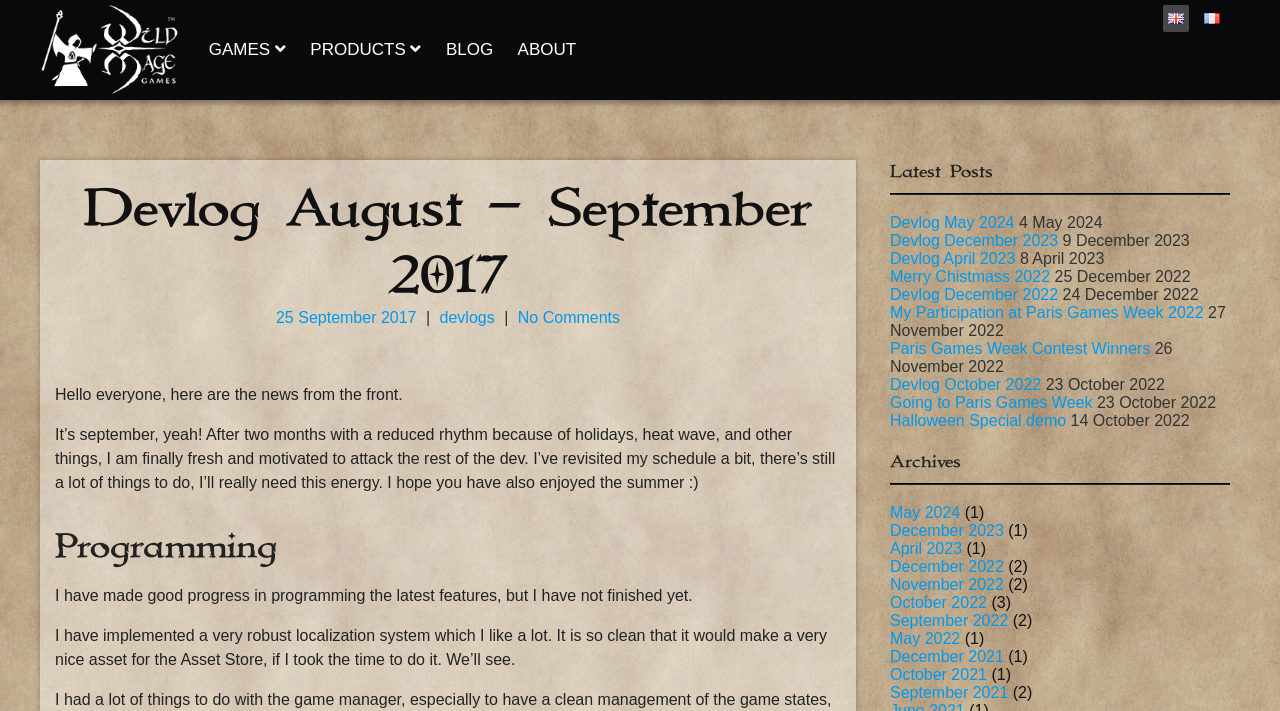Please give a short response to the question using one word or a phrase:
How many latest posts are listed on the webpage?

9